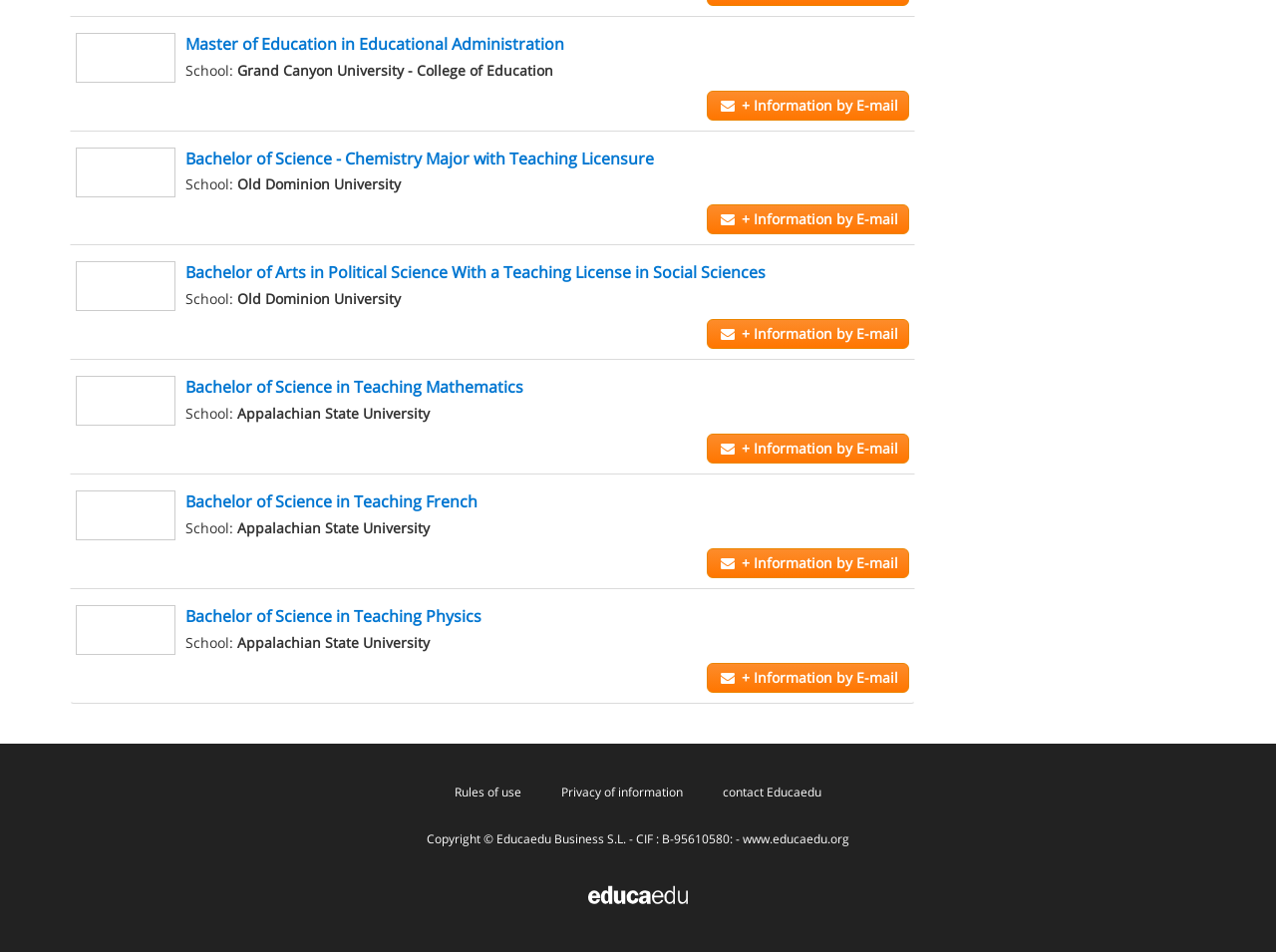How many teaching licenses are mentioned?
Please provide a comprehensive and detailed answer to the question.

I looked at the links and saw that there are four teaching licenses mentioned: Teaching Licensure, Teaching License in Social Sciences, Teaching Mathematics, and Teaching French.